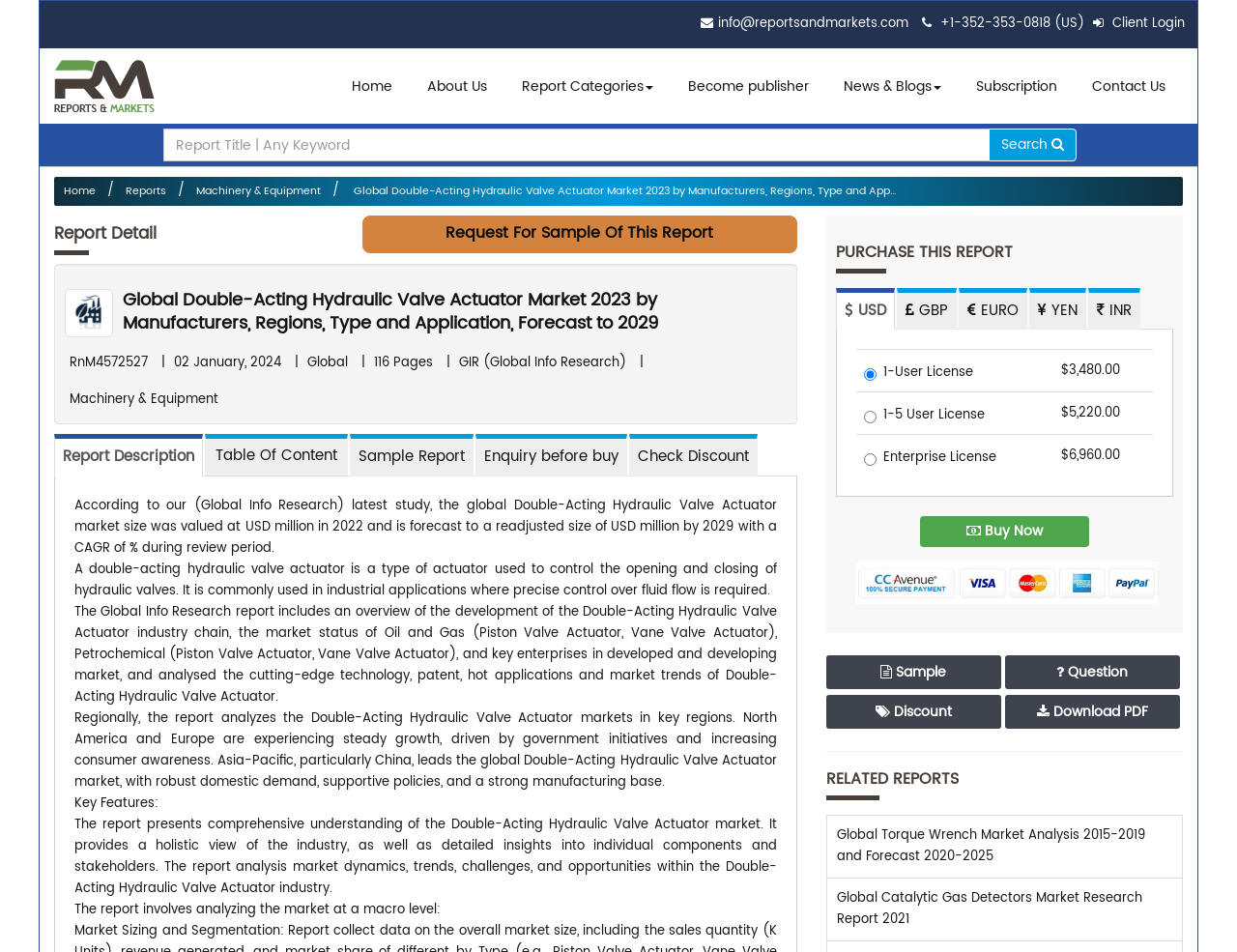What is the function of a double-acting hydraulic valve actuator?
Carefully analyze the image and provide a thorough answer to the question.

The function of a double-acting hydraulic valve actuator can be found in the StaticText element with the text 'A double-acting hydraulic valve actuator is a type of actuator used to control the opening and closing of hydraulic valves.'